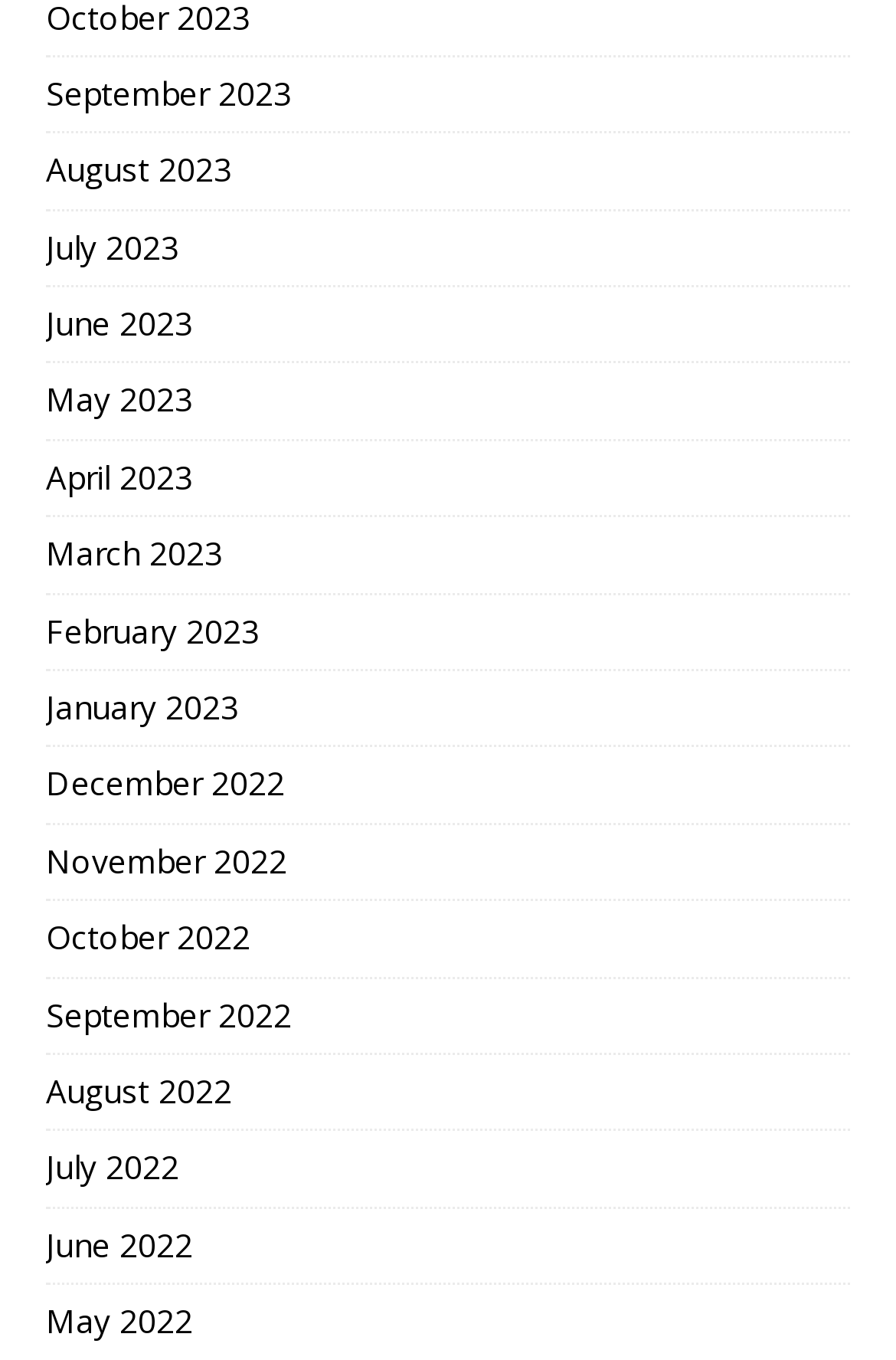Locate the bounding box coordinates of the clickable area to execute the instruction: "view September 2023". Provide the coordinates as four float numbers between 0 and 1, represented as [left, top, right, bottom].

[0.051, 0.042, 0.949, 0.097]